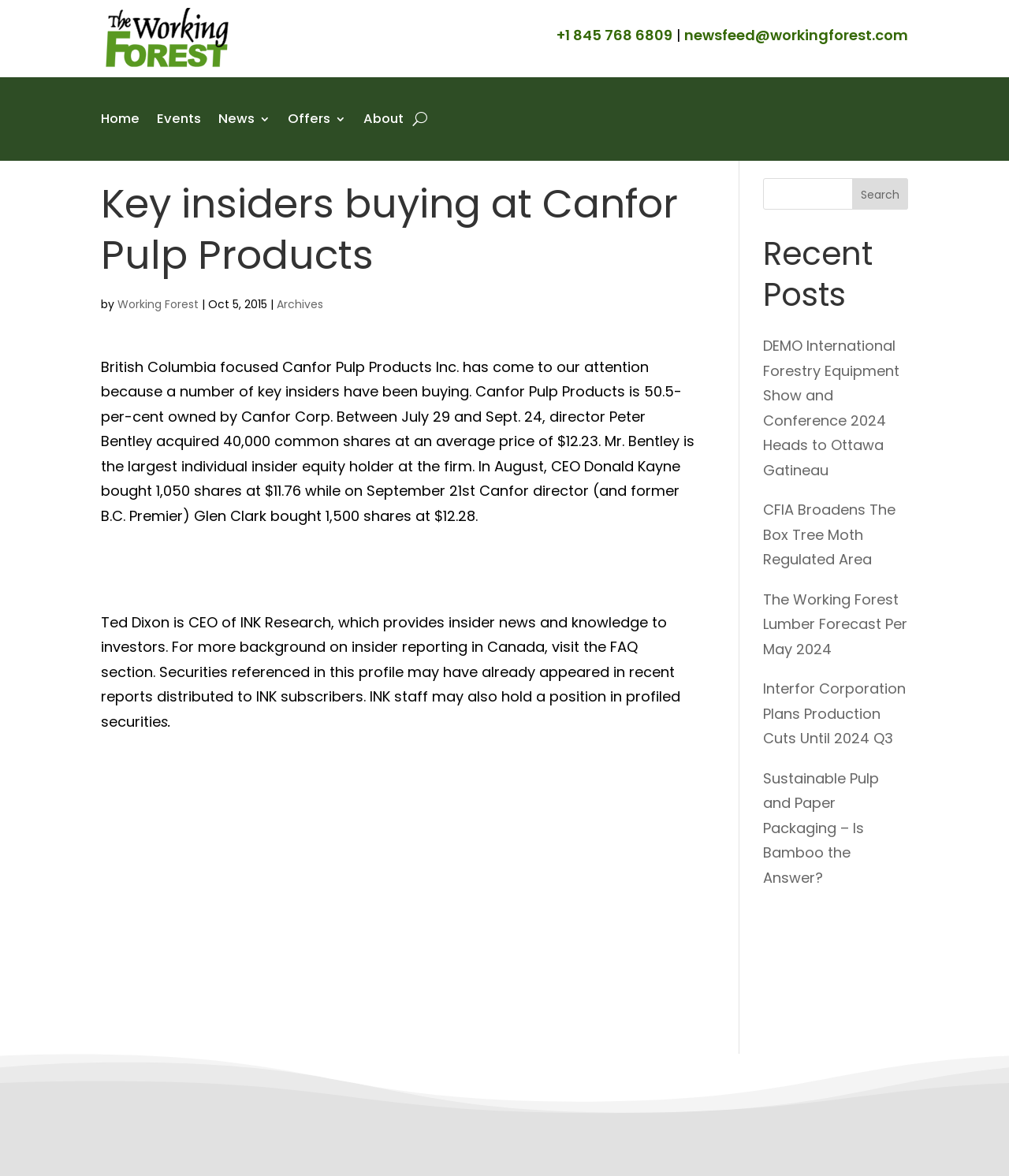Refer to the image and provide an in-depth answer to the question:
What is the average price of shares bought by Peter Bentley?

The article mentions 'Between July 29 and Sept. 24, director Peter Bentley acquired 40,000 common shares at an average price of $12.23.' which indicates that the average price of shares bought by Peter Bentley is $12.23.